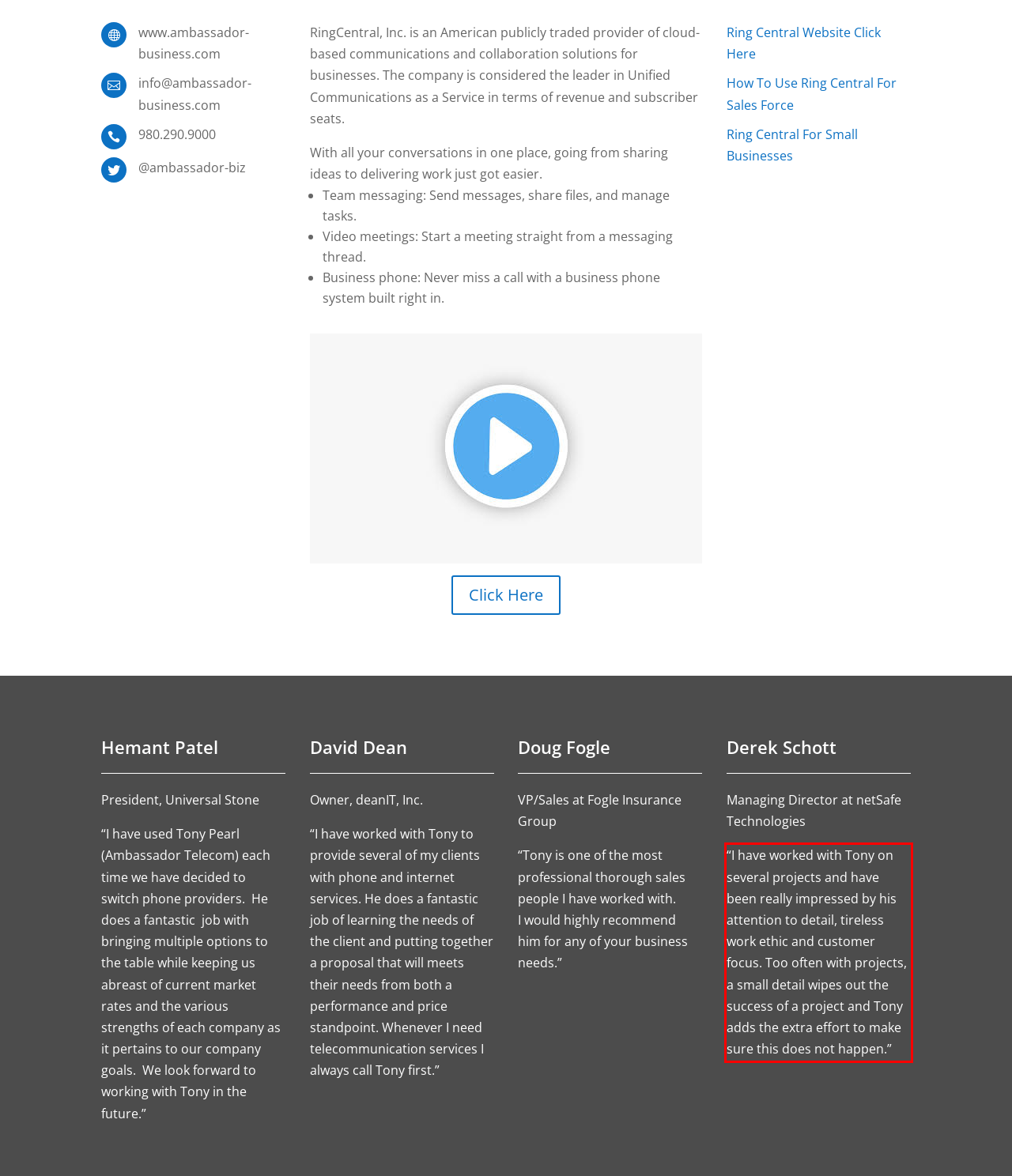The screenshot provided shows a webpage with a red bounding box. Apply OCR to the text within this red bounding box and provide the extracted content.

“I have worked with Tony on several projects and have been really impressed by his attention to detail, tireless work ethic and customer focus. Too often with projects, a small detail wipes out the success of a project and Tony adds the extra effort to make sure this does not happen.”